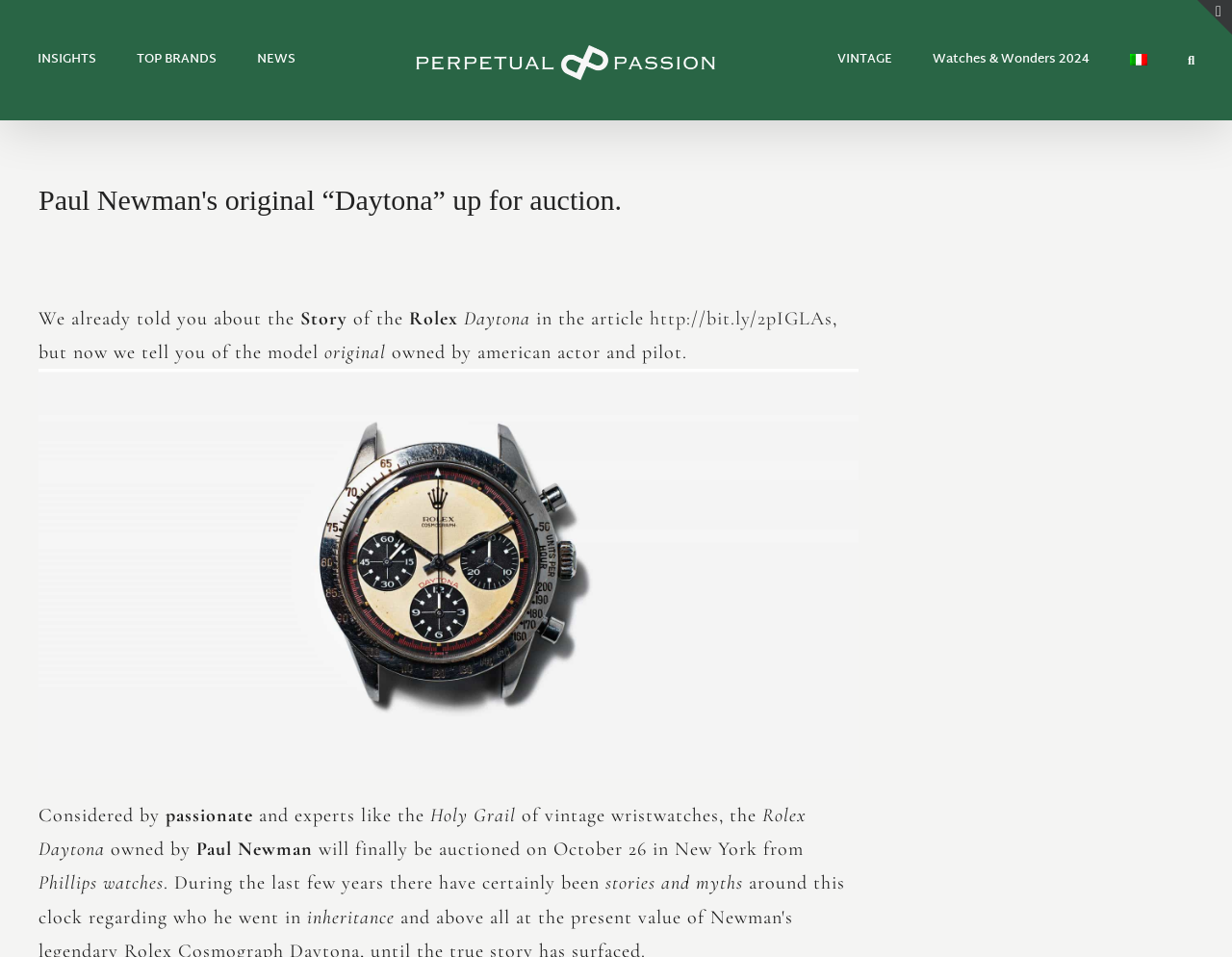Provide a one-word or brief phrase answer to the question:
Where will the auction of the Rolex Daytona take place?

New York